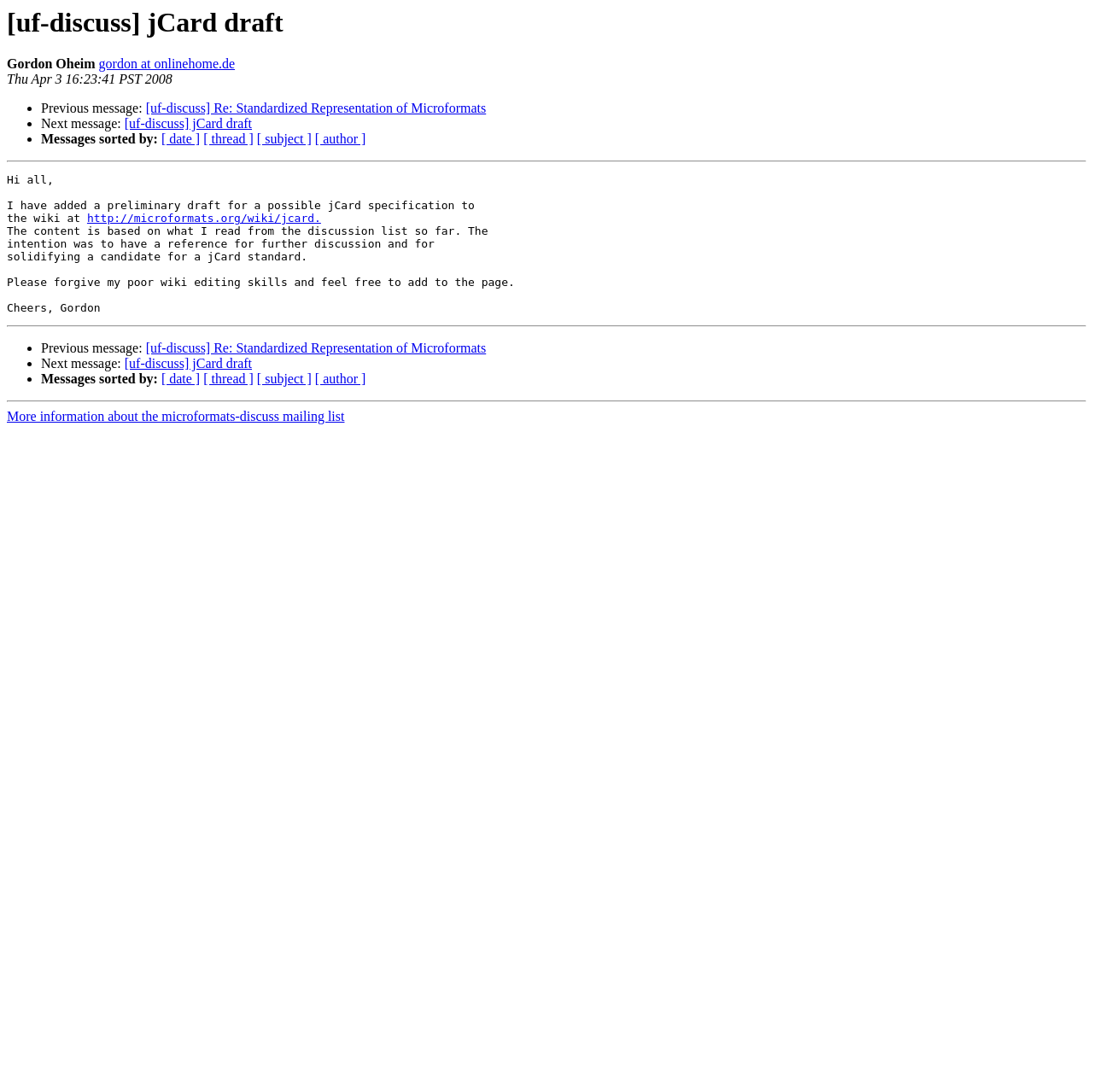What is the topic of the discussion?
Answer the question with a single word or phrase, referring to the image.

jCard draft